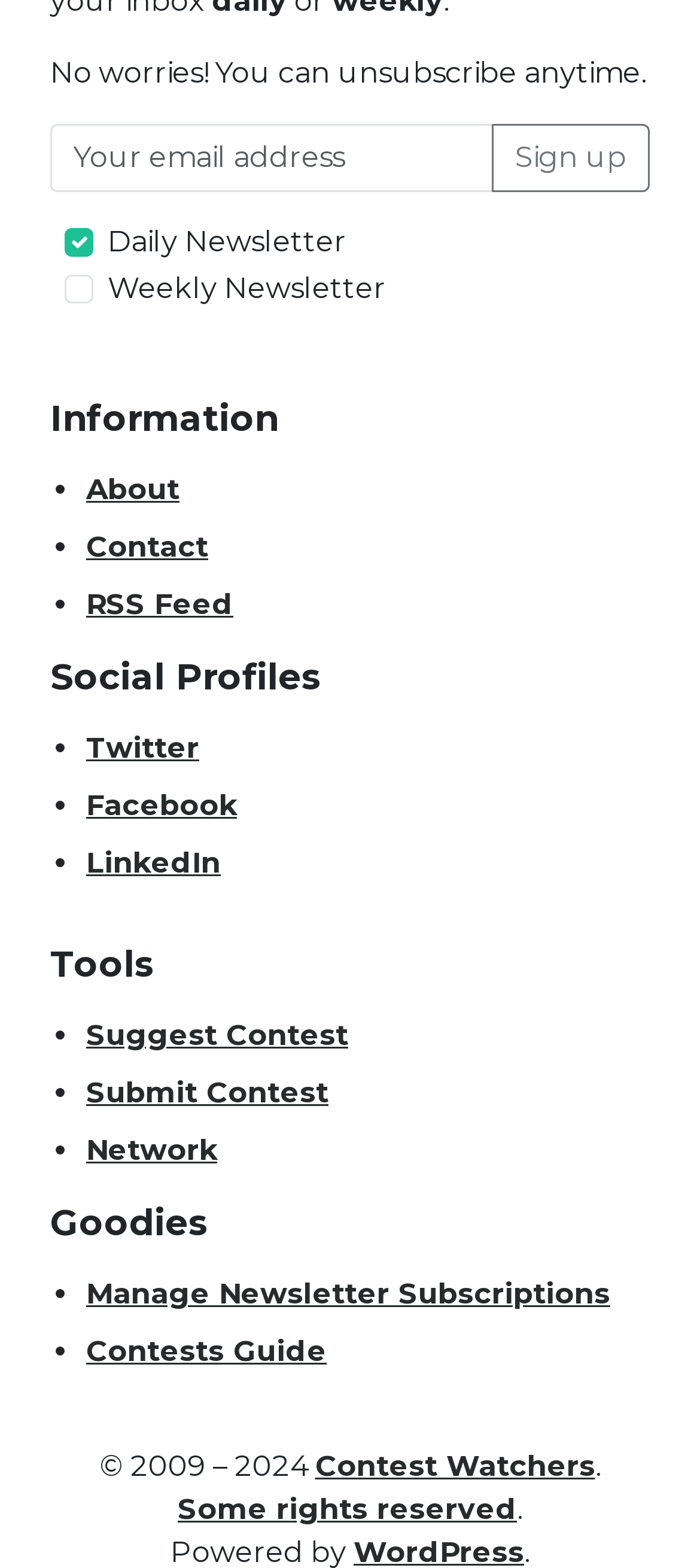Provide the bounding box coordinates of the HTML element this sentence describes: "Facebook".

[0.123, 0.503, 0.338, 0.525]